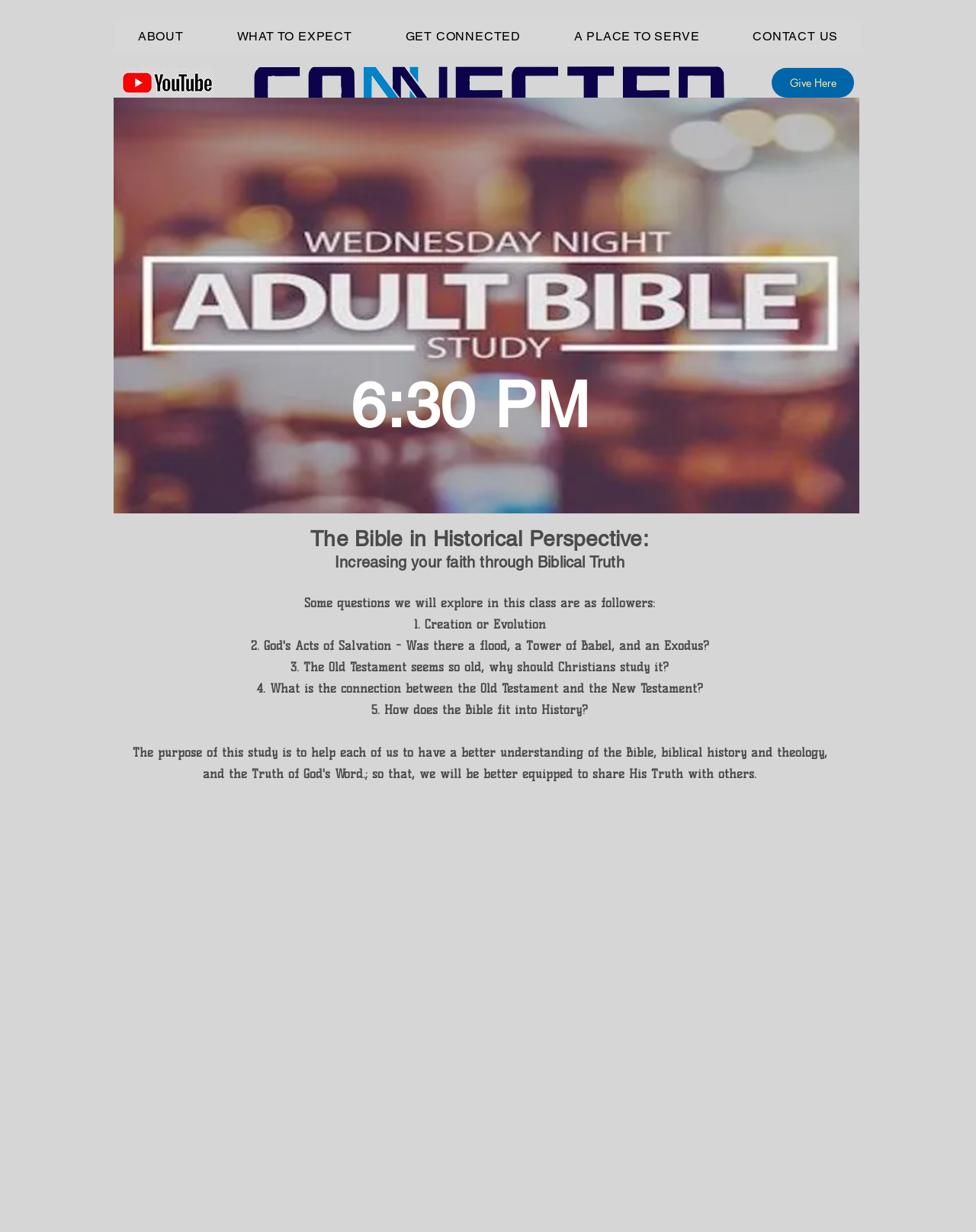Locate the UI element described as follows: "WHAT TO EXPECT". Return the bounding box coordinates as four float numbers between 0 and 1 in the order [left, top, right, bottom].

[0.219, 0.017, 0.385, 0.041]